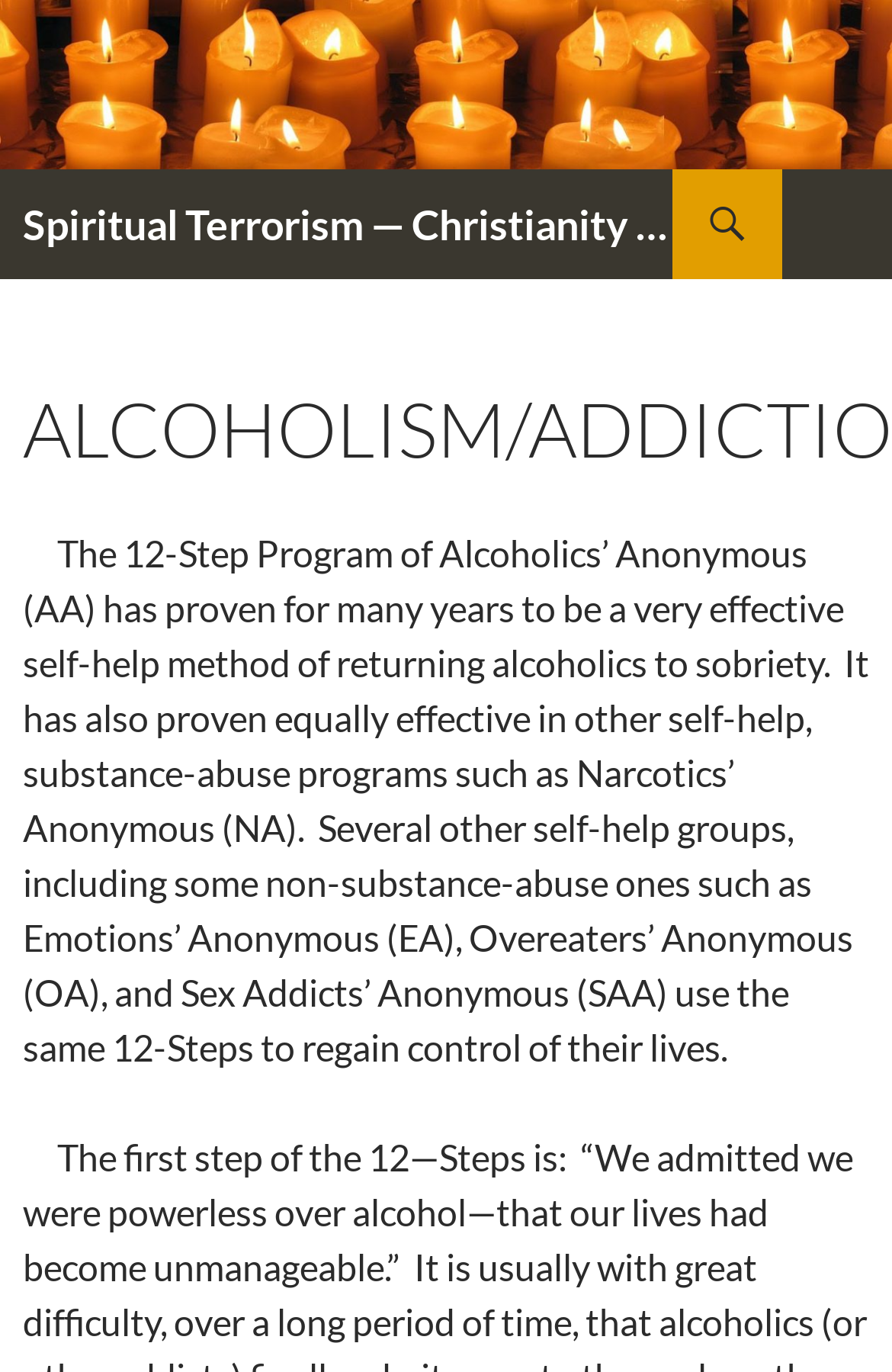Please respond in a single word or phrase: 
What is the topic of the webpage?

Alcoholism/Addictions